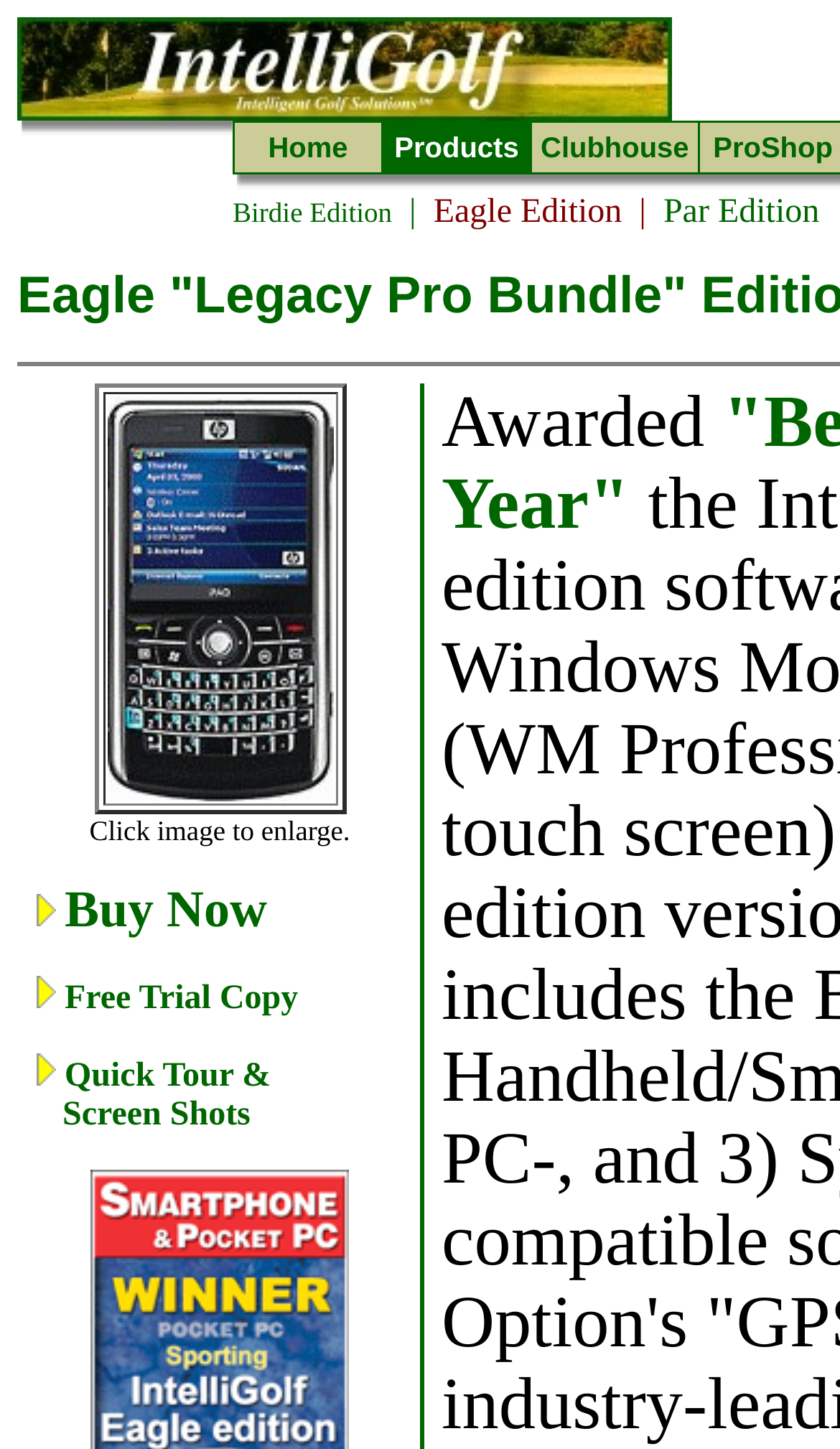Can you find the bounding box coordinates for the element to click on to achieve the instruction: "Click Home"?

[0.279, 0.085, 0.454, 0.119]